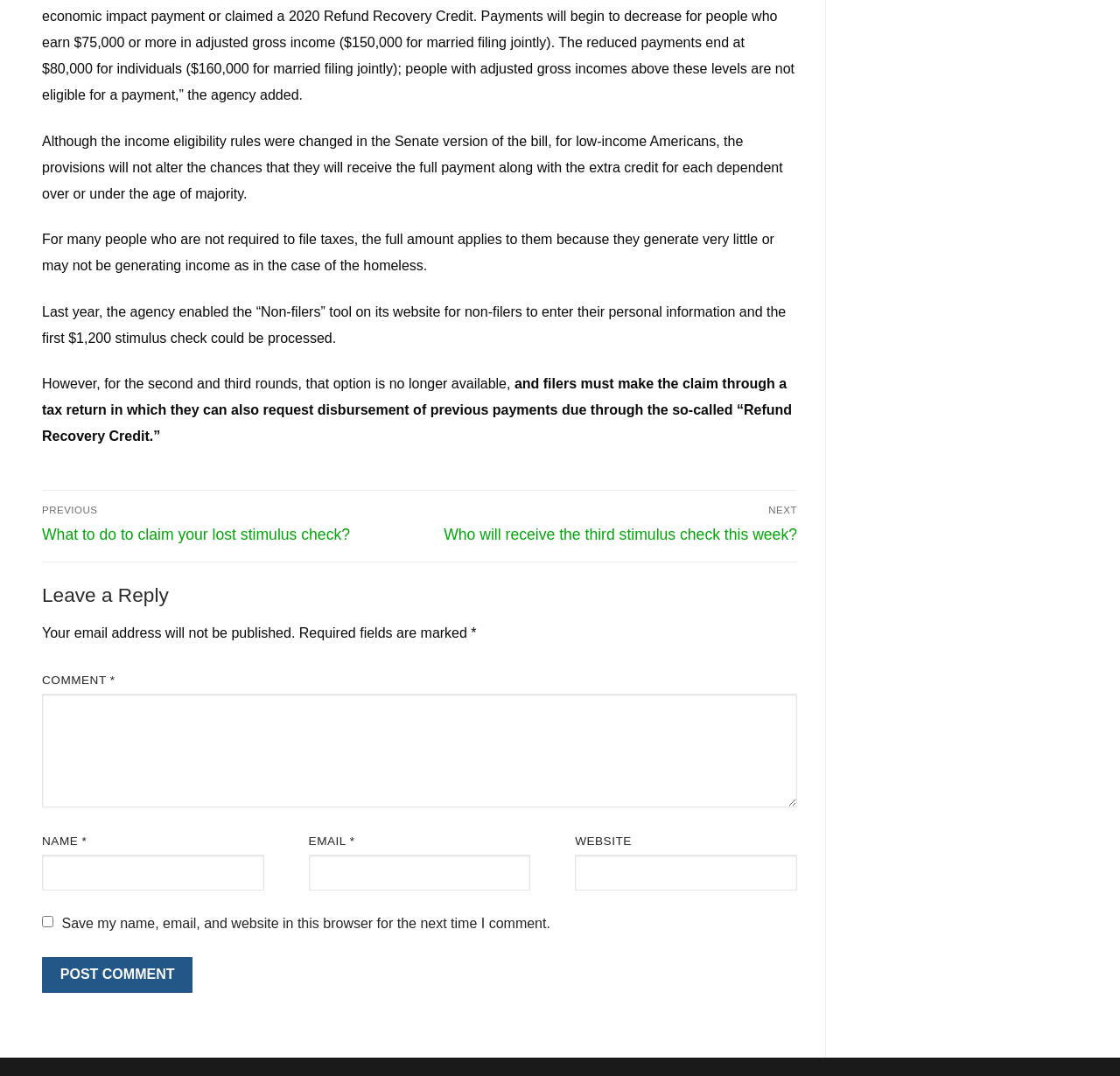Locate the UI element described by name="submit" value="Post Comment" in the provided webpage screenshot. Return the bounding box coordinates in the format (top-left x, top-left y, bottom-right x, bottom-right y), ensuring all values are between 0 and 1.

[0.038, 0.889, 0.172, 0.923]